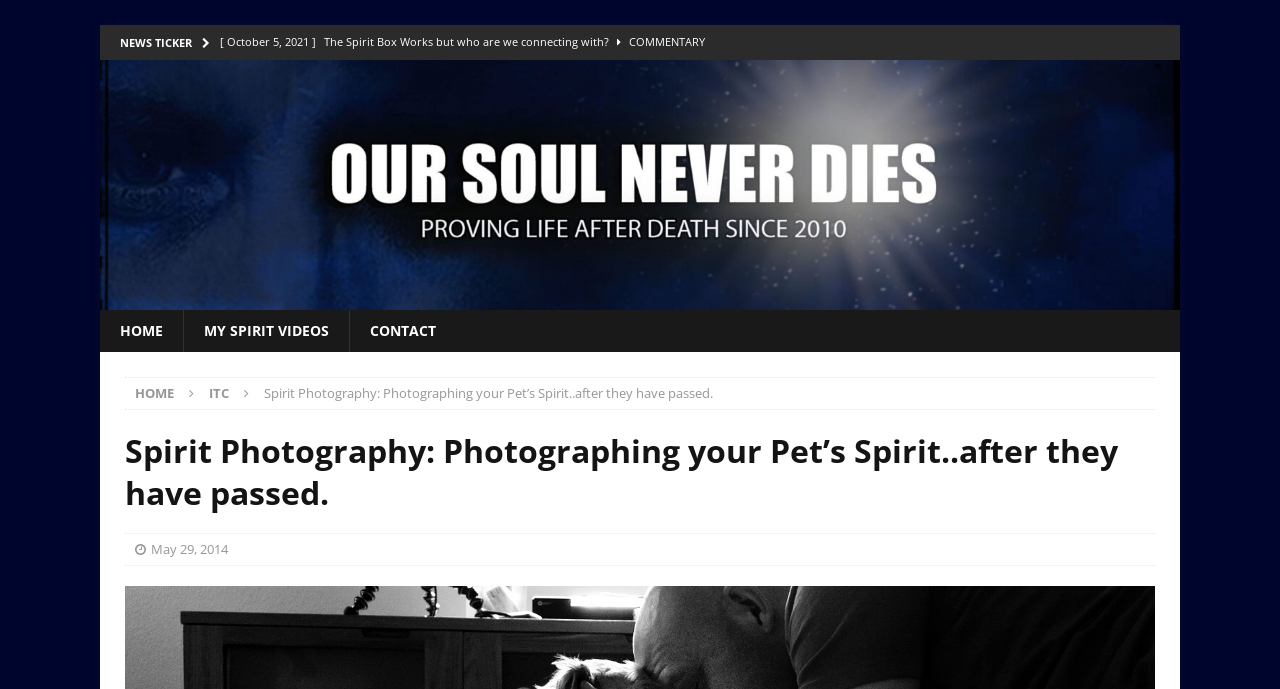Please identify the coordinates of the bounding box that should be clicked to fulfill this instruction: "Click on the 'Continuum #81' link".

None